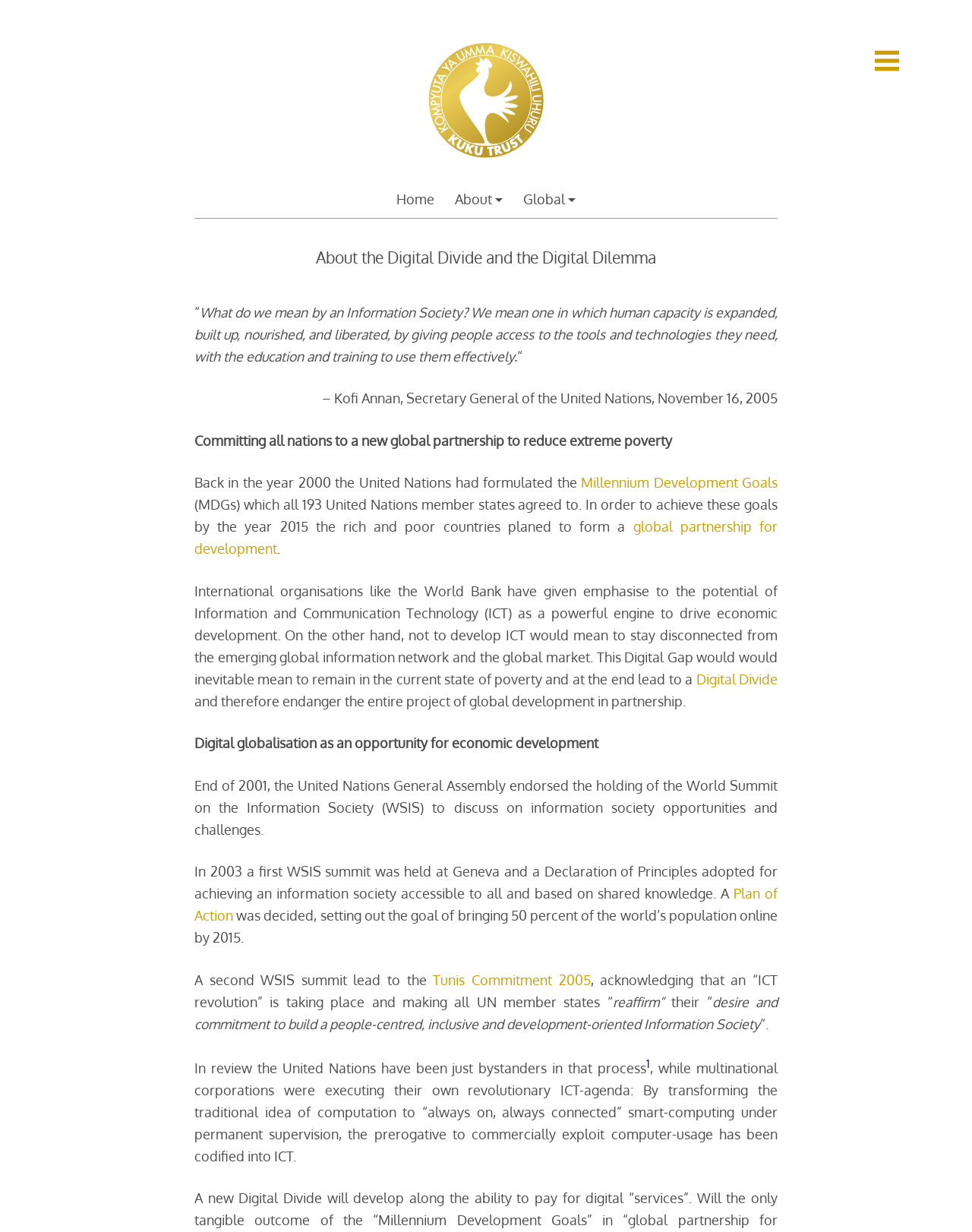Identify and extract the heading text of the webpage.

About the Digital Divide and the Digital Dilemma